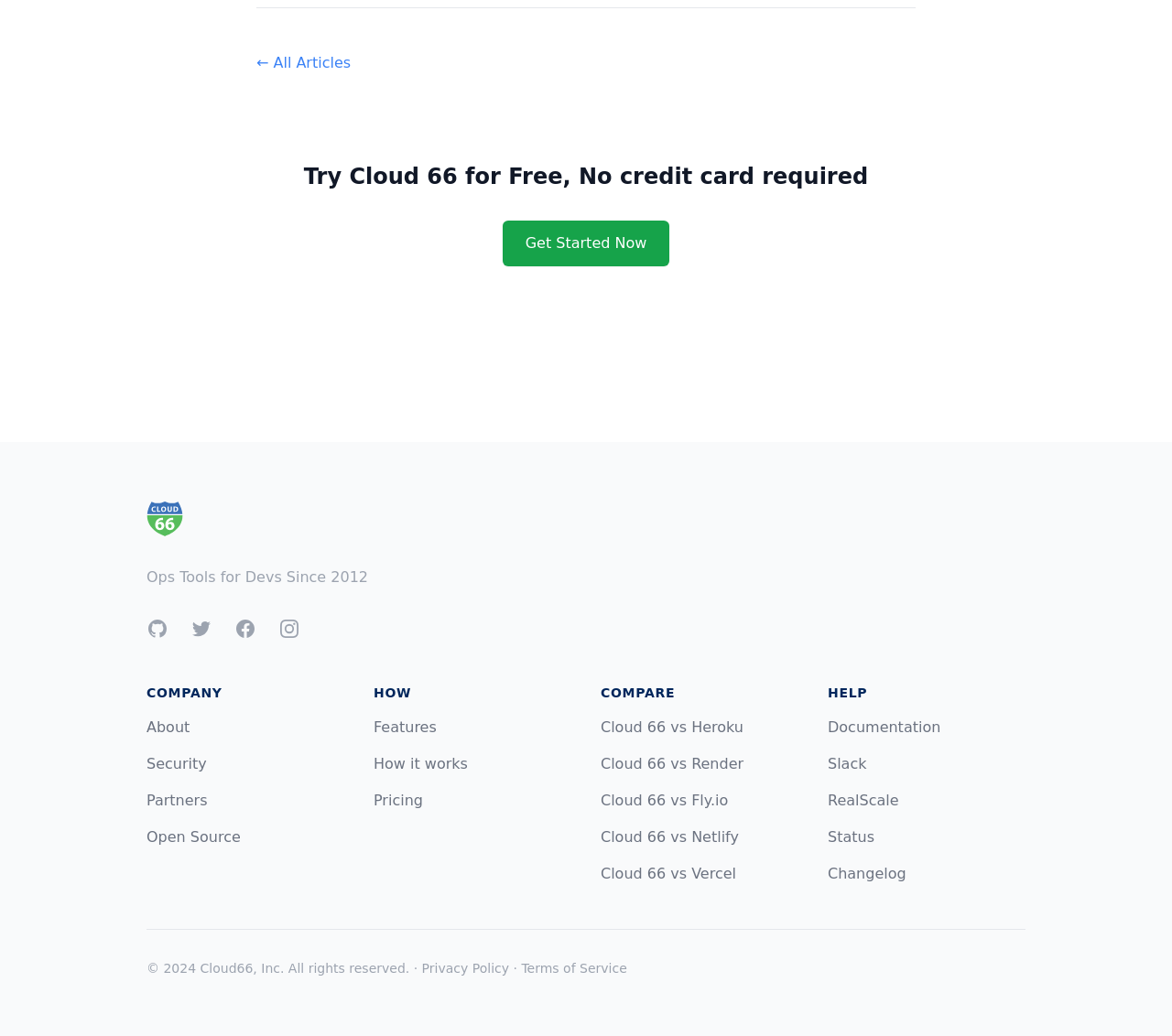Identify the bounding box of the UI element described as follows: "Pricing". Provide the coordinates as four float numbers in the range of 0 to 1 [left, top, right, bottom].

[0.319, 0.764, 0.361, 0.781]